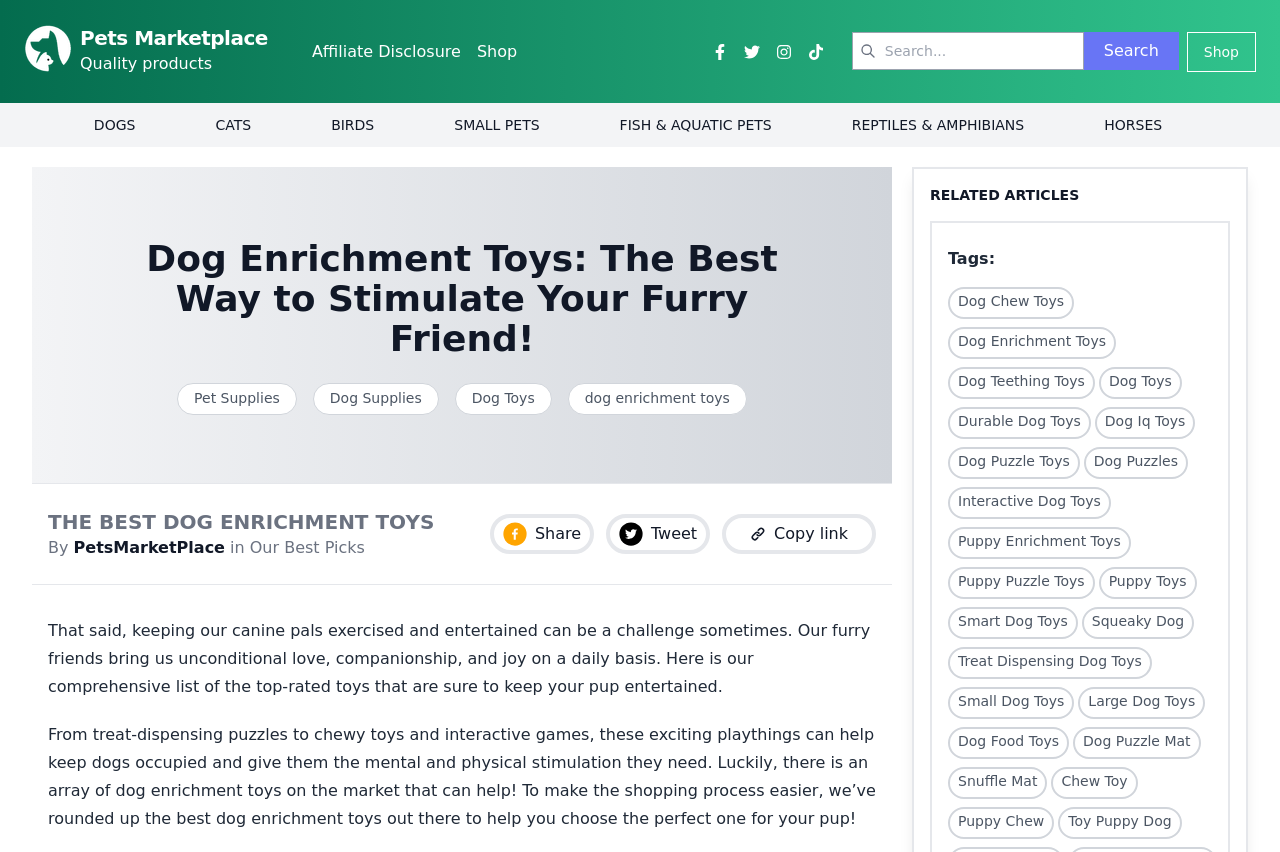Find the bounding box coordinates of the clickable area required to complete the following action: "Click the 'Show more' button".

None